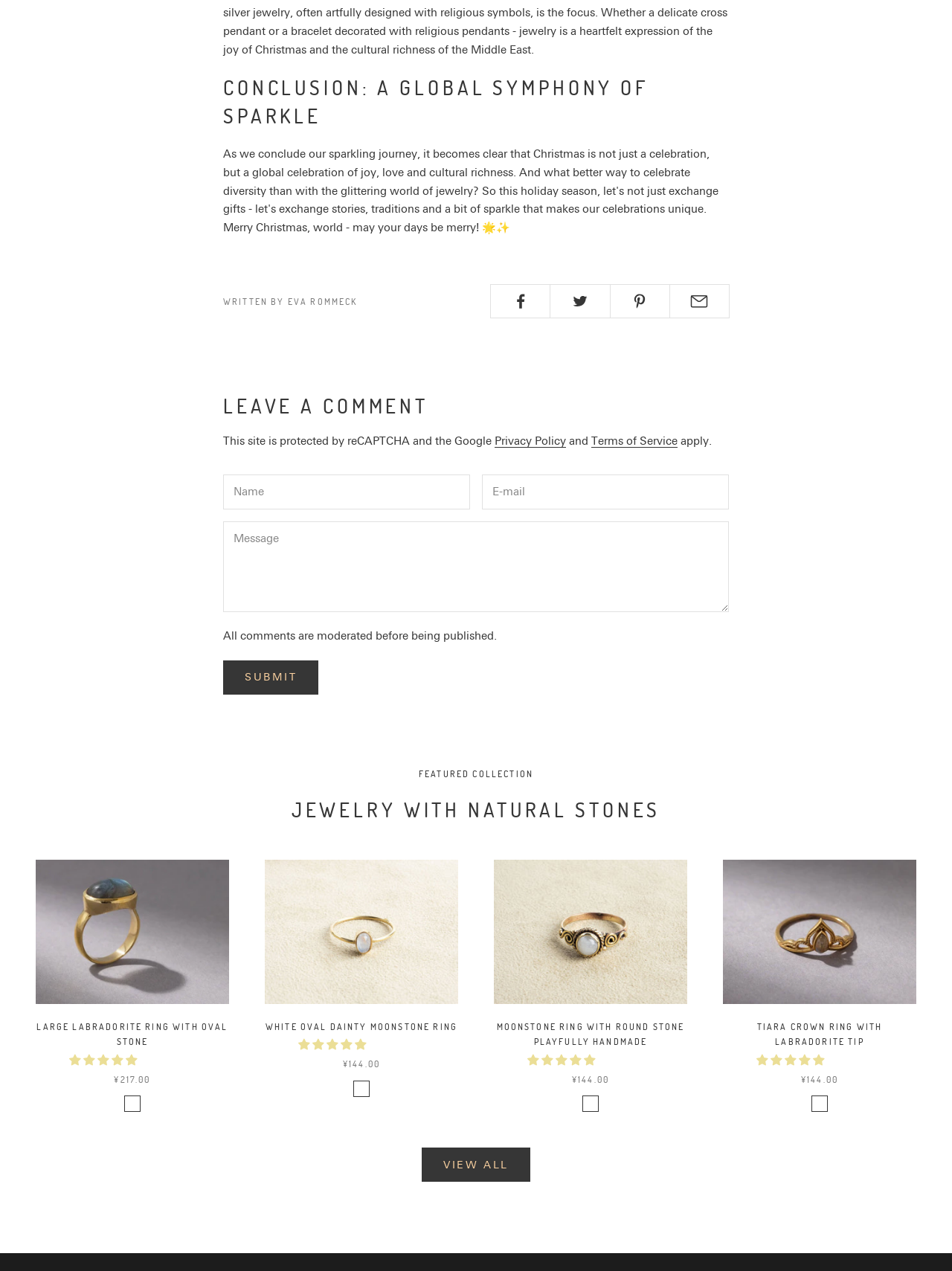Locate the bounding box of the UI element based on this description: "parent_node: E-mail name="comment[email]" placeholder="E-mail"". Provide four float numbers between 0 and 1 as [left, top, right, bottom].

[0.506, 0.373, 0.766, 0.401]